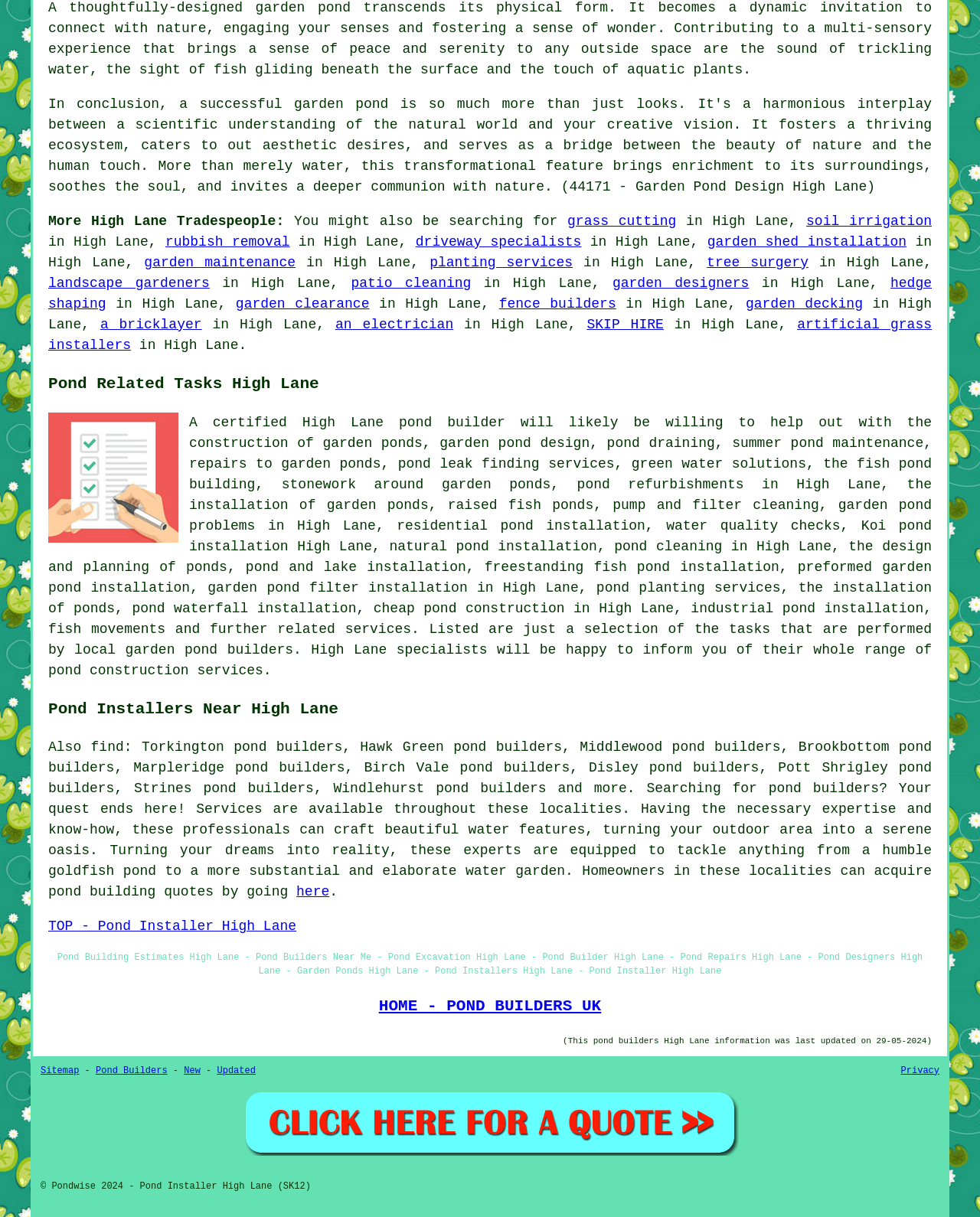What is the location of the pond builders mentioned on the webpage?
Using the image, provide a detailed and thorough answer to the question.

The webpage mentions High Lane as the primary location, but it also mentions other surrounding areas such as Torkington, Hawk Green, Middlewood, and others, suggesting that the pond builders operate in these areas as well.